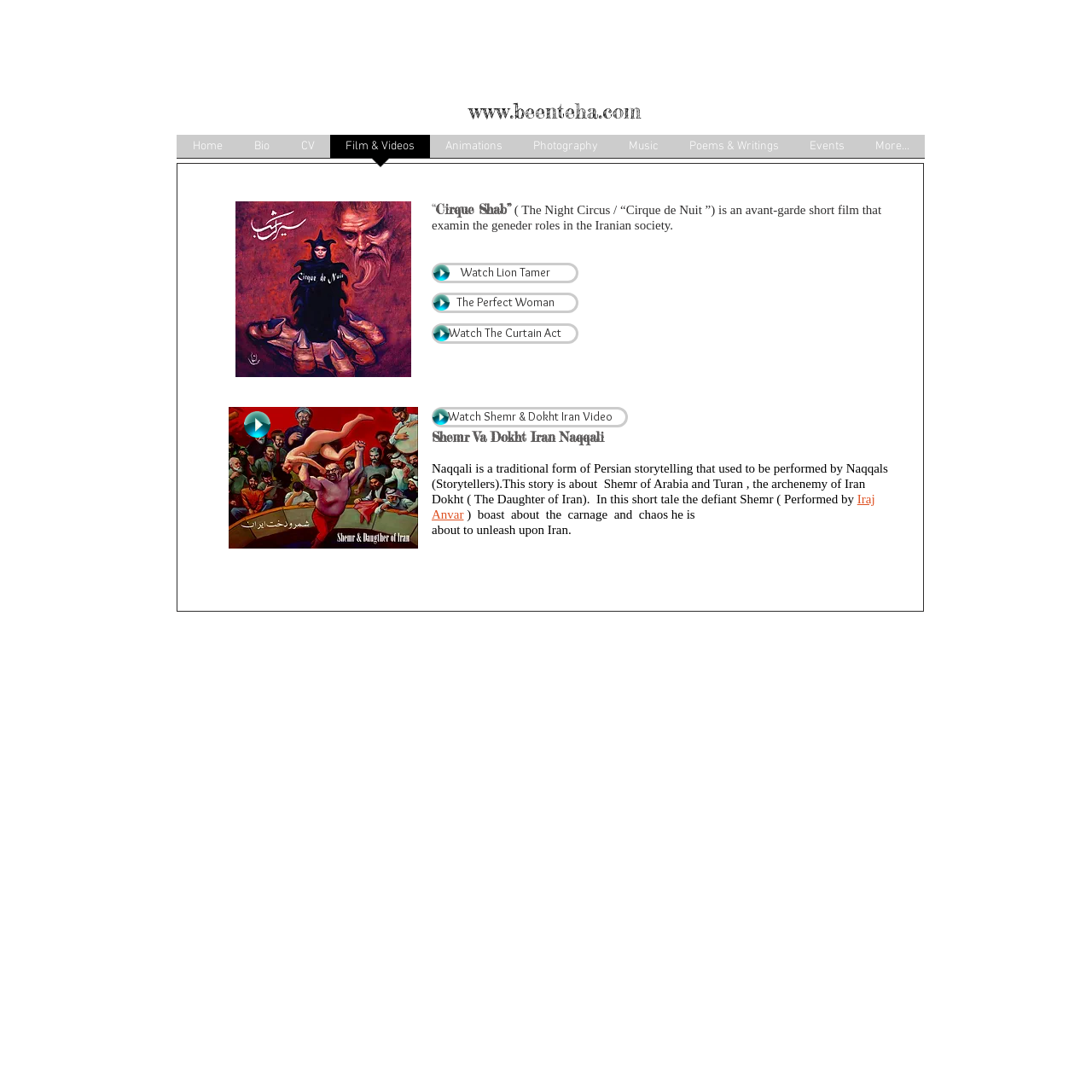What is the name of the storyteller in the Naqqali tradition?
Please answer the question with as much detail and depth as you can.

The name of the storyteller in the Naqqali tradition is obtained from the StaticText element with the text 'Naqqali is a traditional form of Persian storytelling that used to be performed by Naqqals (Storytellers).' which is a child element of the main element with the ID 'Majeed Beenteha's Short Films'.